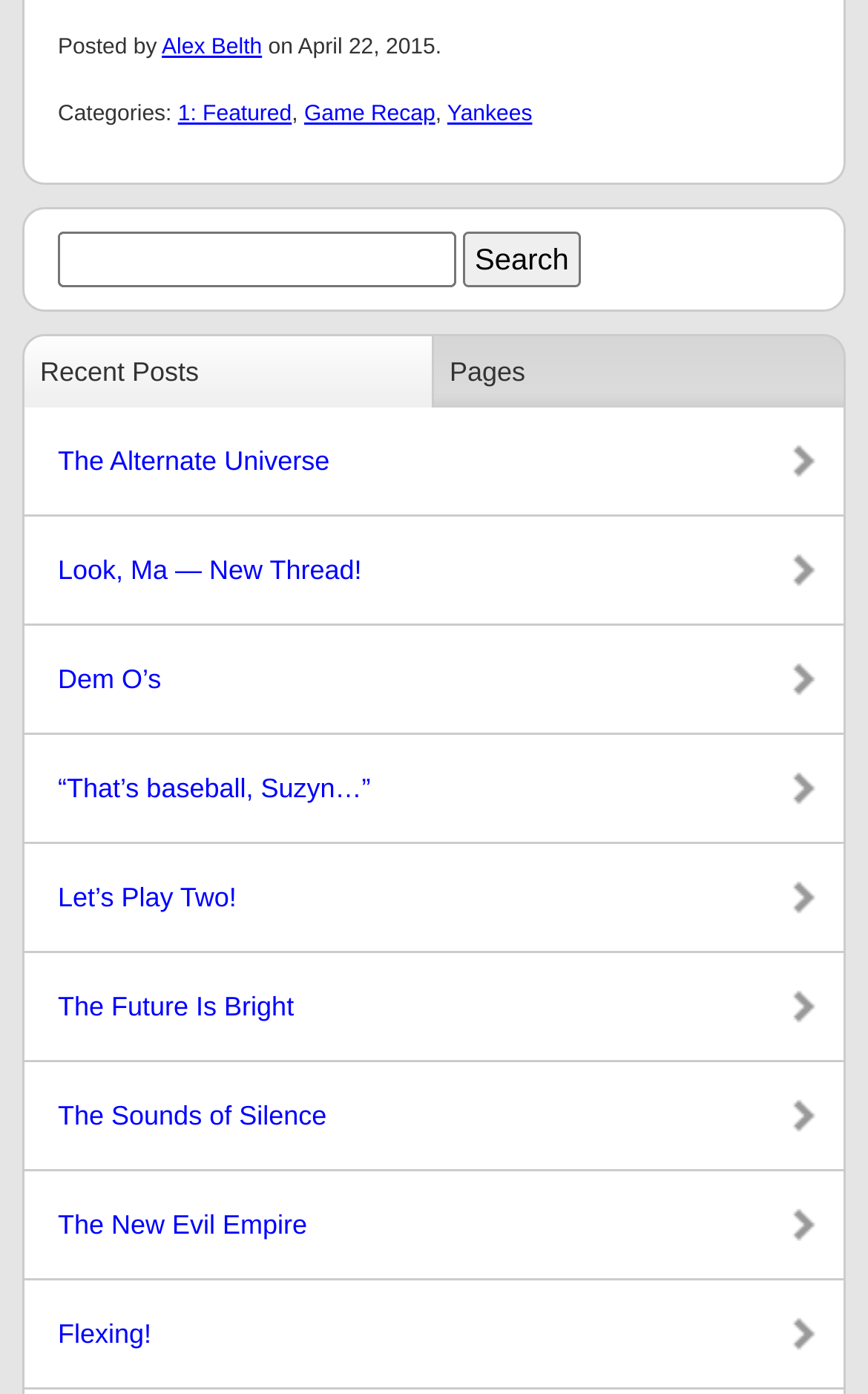Use a single word or phrase to answer the question: 
What is the date of the article?

April 22, 2015